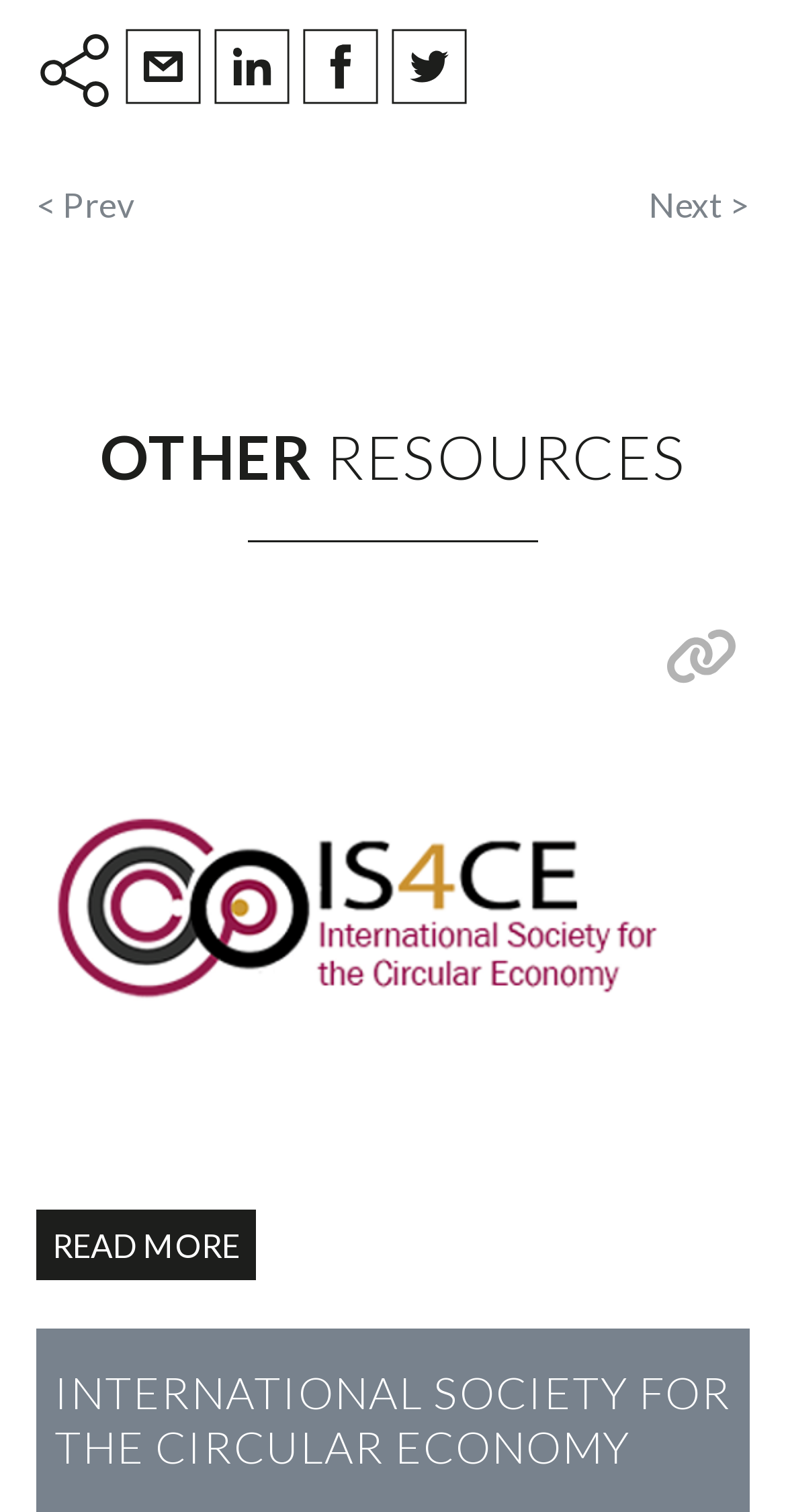Given the element description parent_node: READ MORE, identify the bounding box coordinates for the UI element on the webpage screenshot. The format should be (top-left x, top-left y, bottom-right x, bottom-right y), with values between 0 and 1.

[0.046, 0.407, 0.954, 0.879]